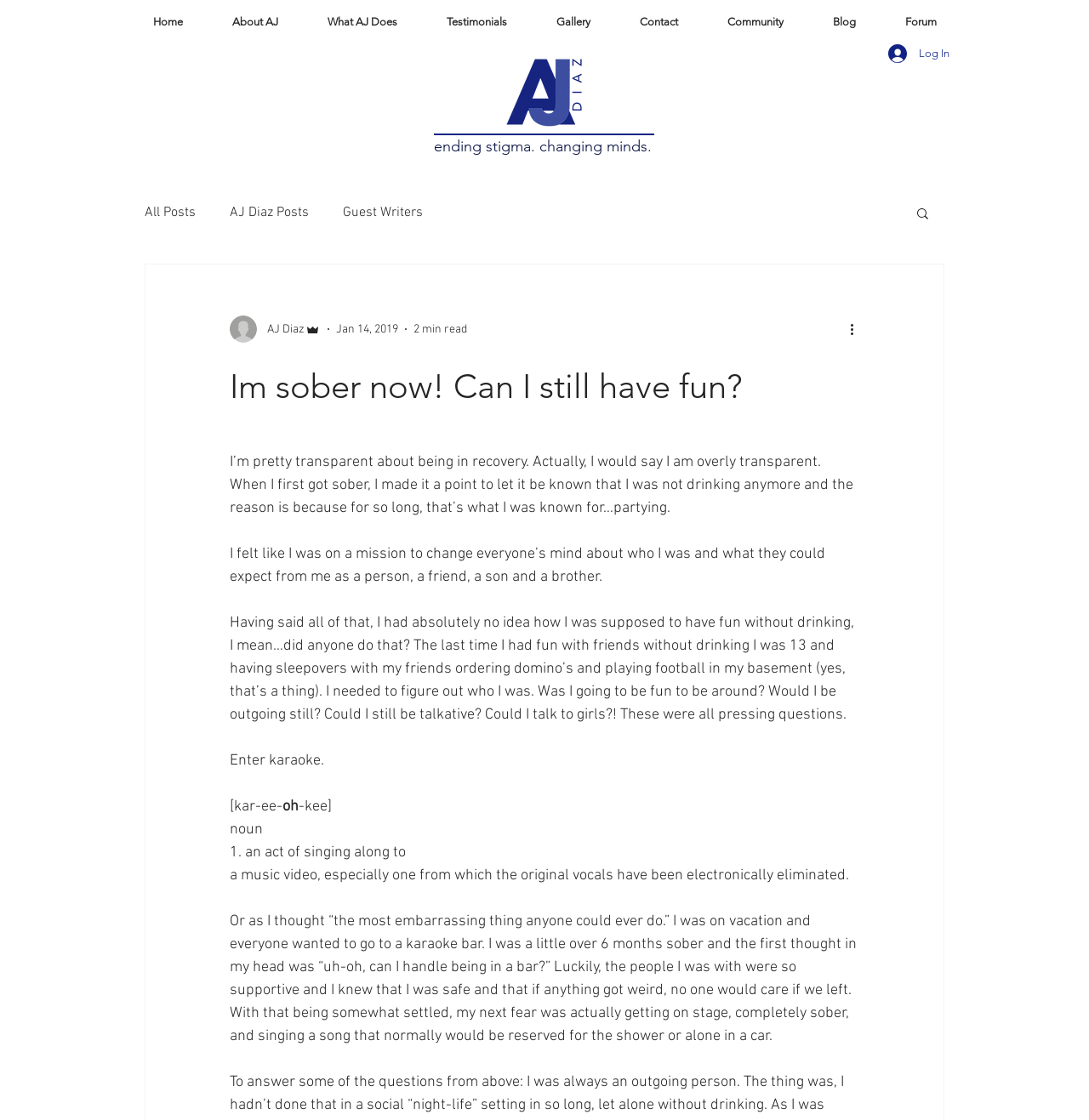Locate the bounding box for the described UI element: "All Posts". Ensure the coordinates are four float numbers between 0 and 1, formatted as [left, top, right, bottom].

[0.133, 0.182, 0.18, 0.197]